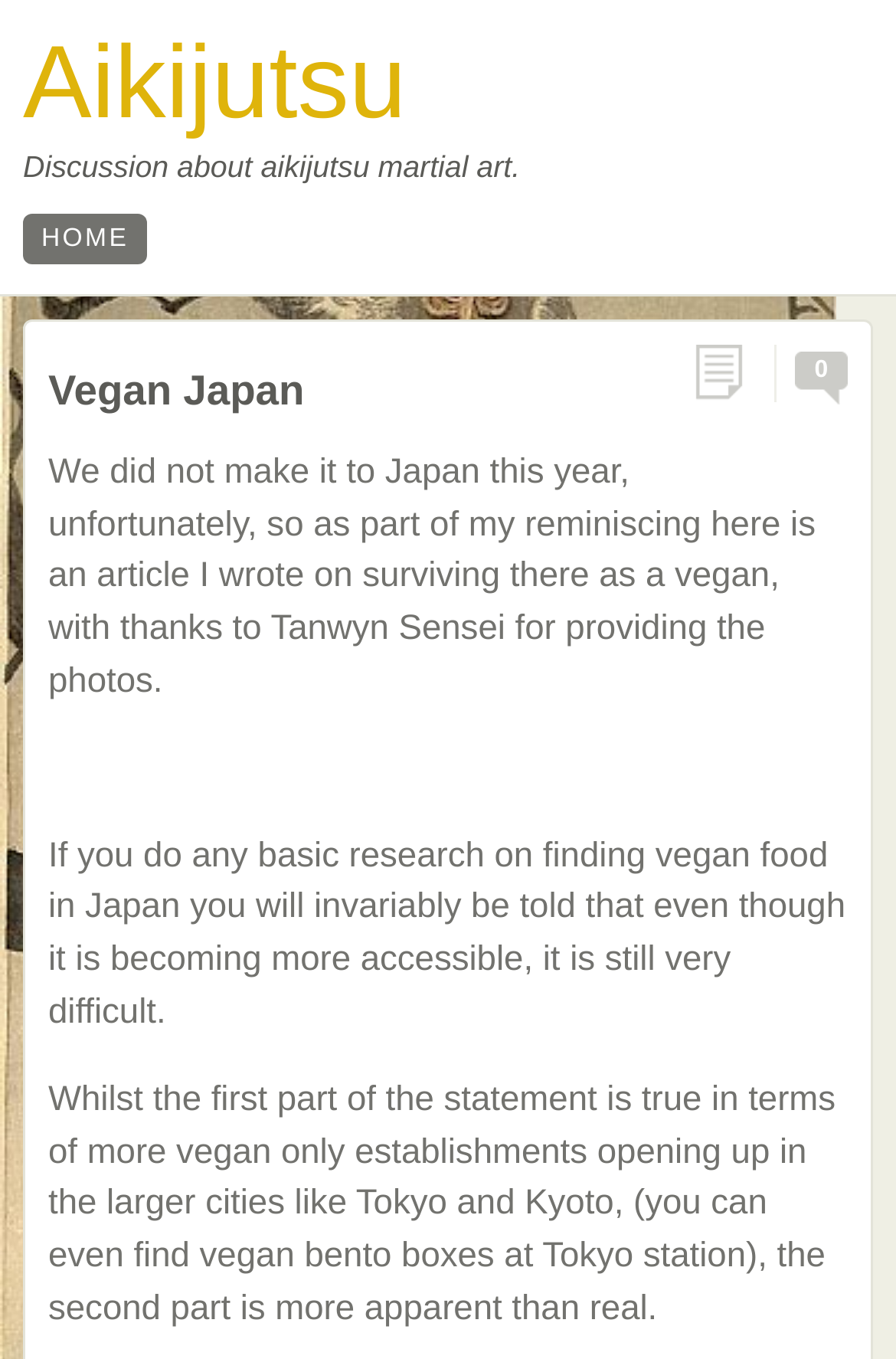Show the bounding box coordinates for the HTML element described as: "Vegan Japan".

[0.054, 0.269, 0.34, 0.304]